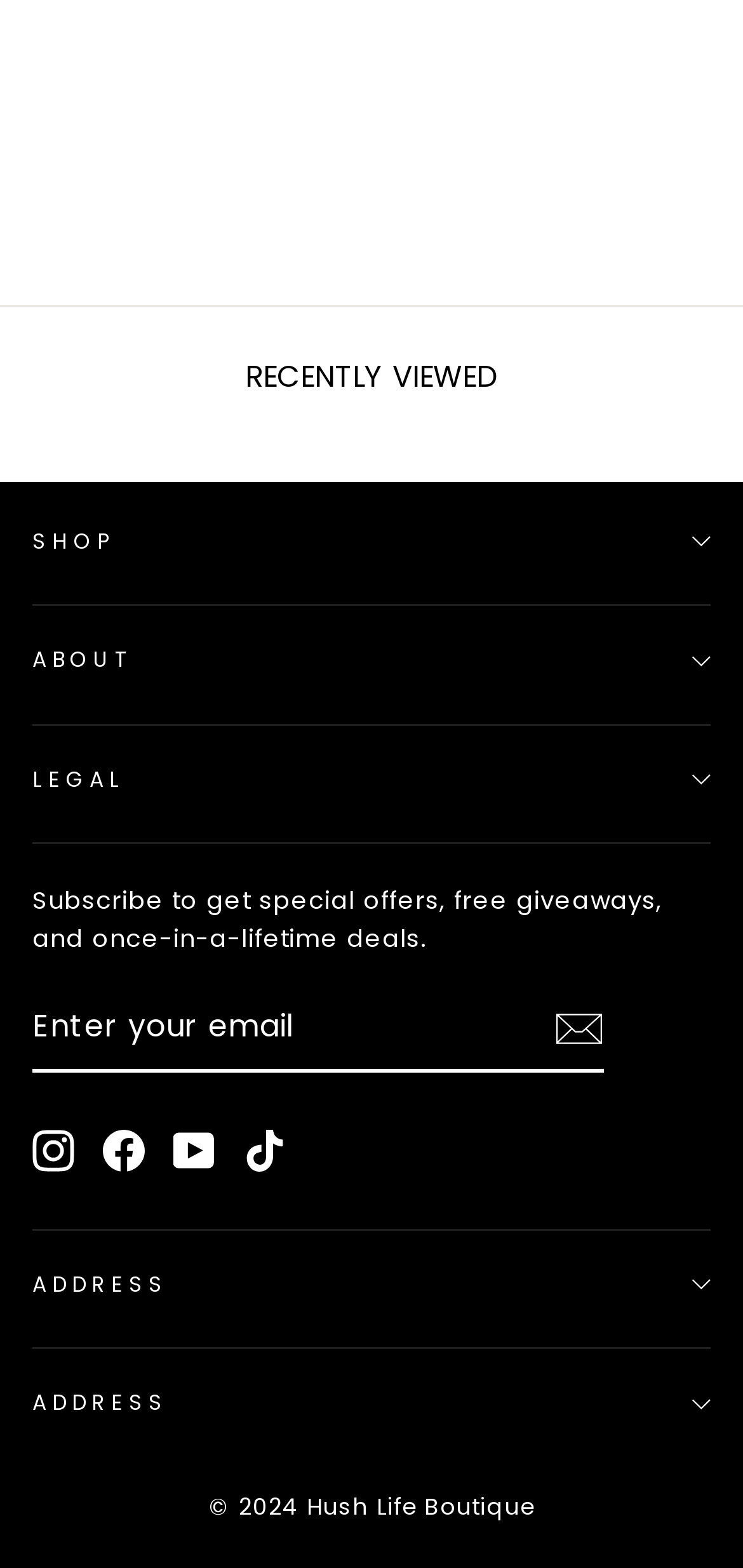What is the header section title?
Kindly offer a comprehensive and detailed response to the question.

The header section title is 'RECENTLY VIEWED', which is located at the top of the webpage, indicating that this section may display recently viewed products or items.